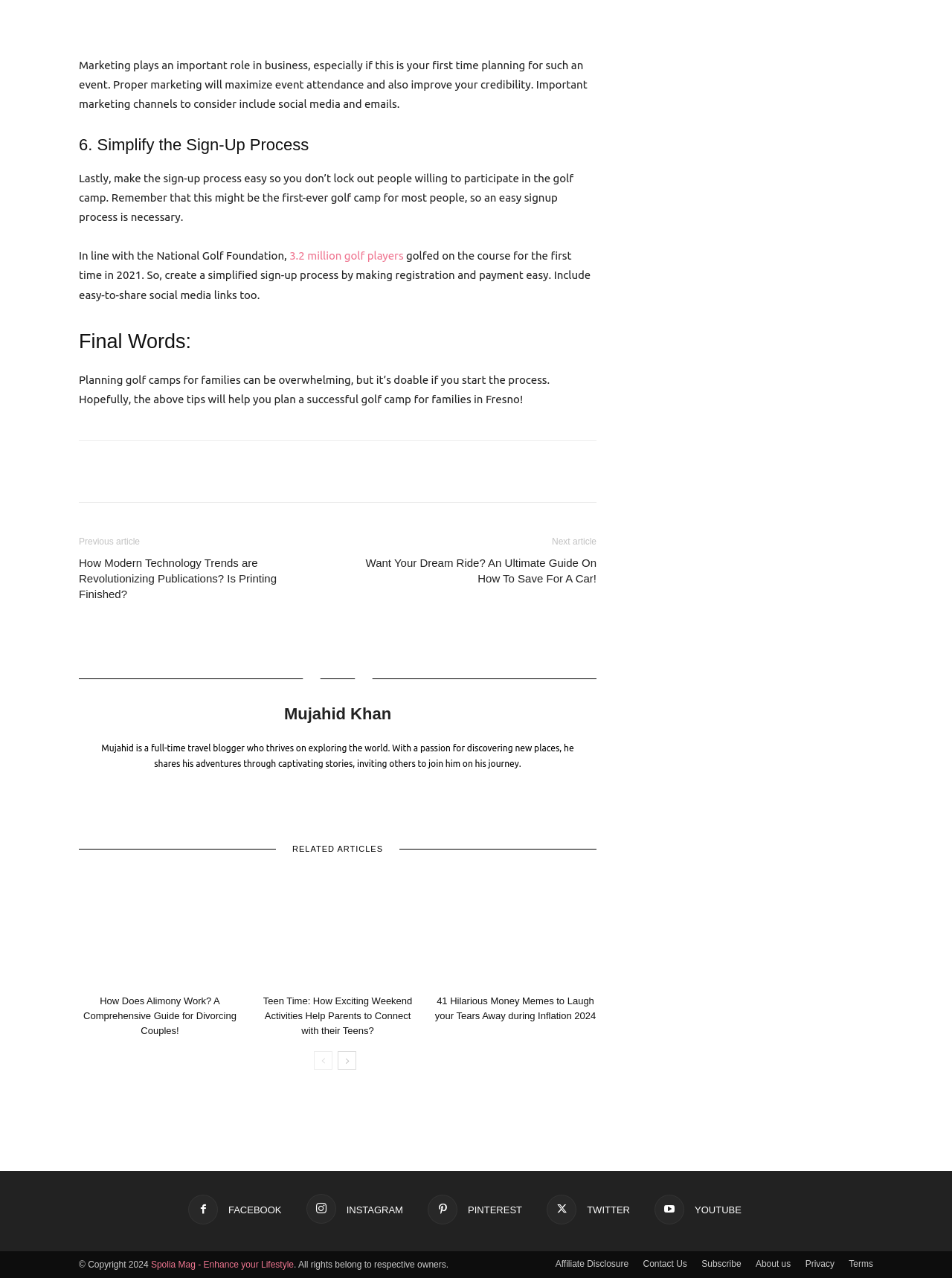How many related articles are listed?
Examine the screenshot and reply with a single word or phrase.

3